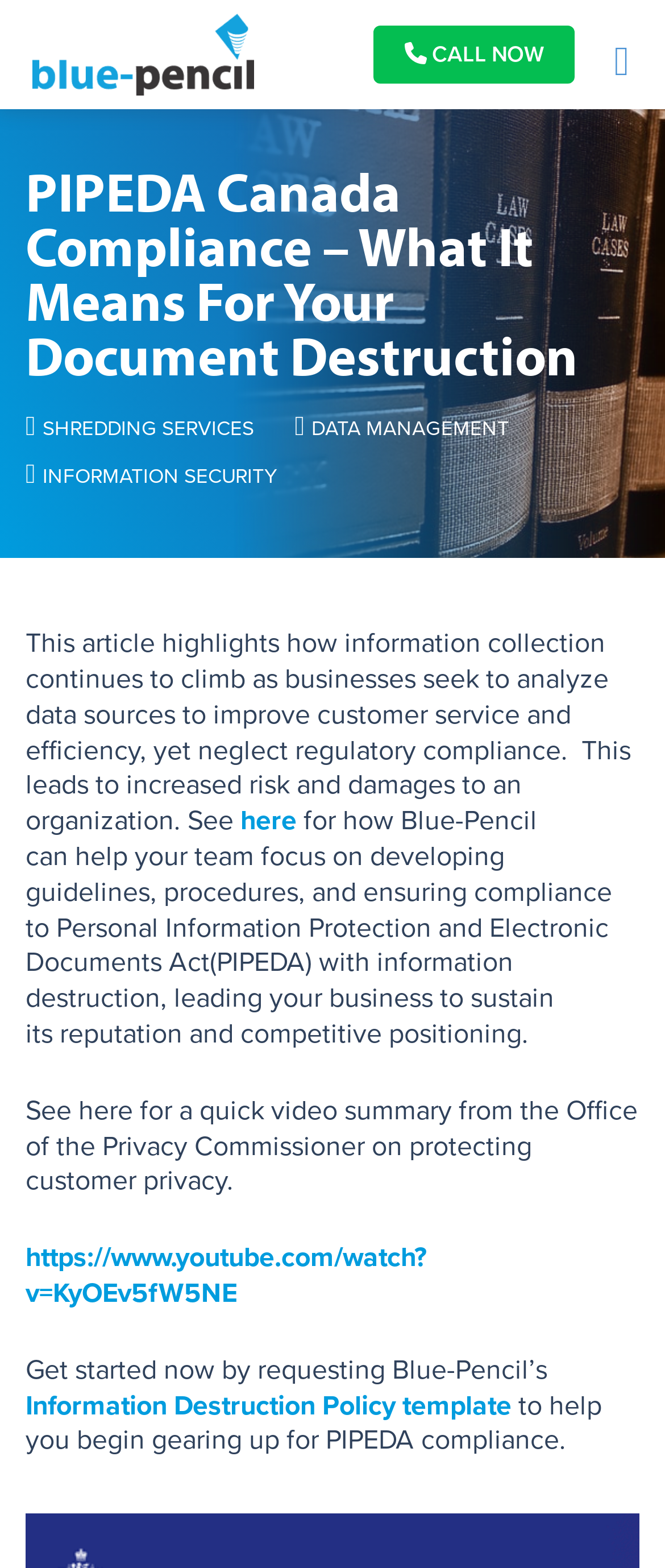Identify the bounding box coordinates of the region that should be clicked to execute the following instruction: "Call now".

[0.562, 0.016, 0.865, 0.053]